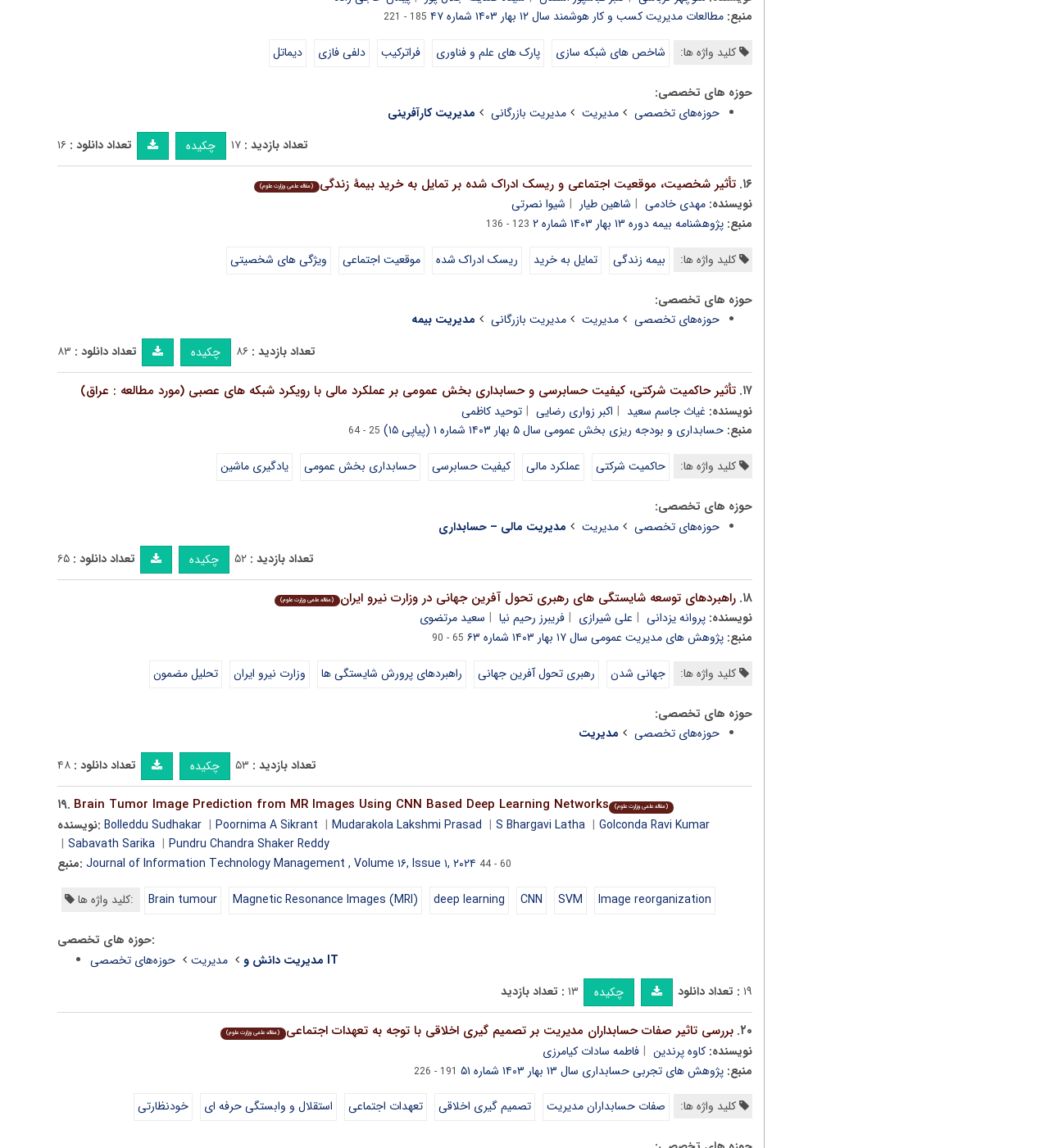Bounding box coordinates are specified in the format (top-left x, top-left y, bottom-right x, bottom-right y). All values are floating point numbers bounded between 0 and 1. Please provide the bounding box coordinate of the region this sentence describes: شاخص های شبکه سازی

[0.525, 0.034, 0.638, 0.059]